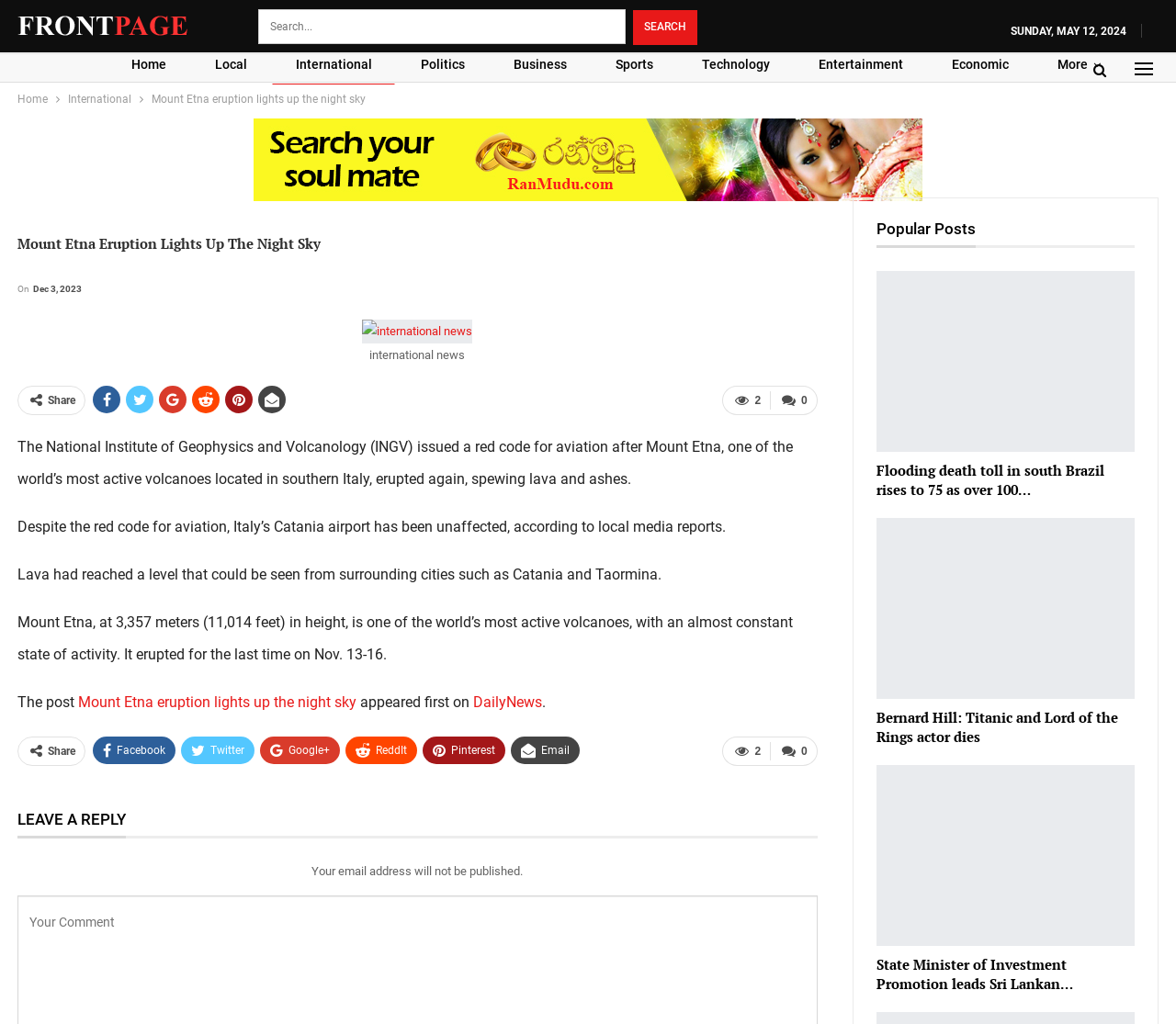Please specify the bounding box coordinates for the clickable region that will help you carry out the instruction: "Read the article".

[0.015, 0.193, 0.695, 0.757]